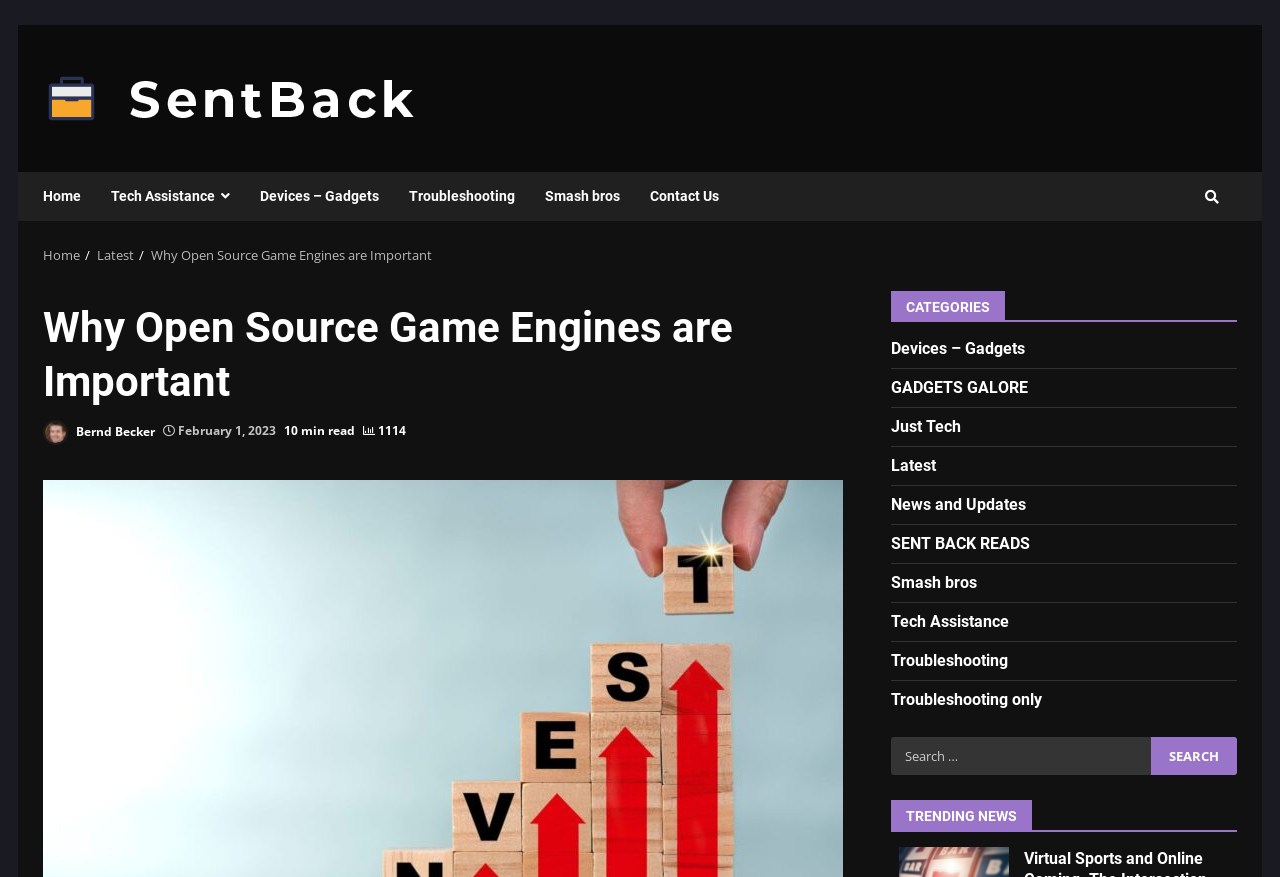Please specify the coordinates of the bounding box for the element that should be clicked to carry out this instruction: "Read the article about Smash bros". The coordinates must be four float numbers between 0 and 1, formatted as [left, top, right, bottom].

[0.414, 0.196, 0.496, 0.252]